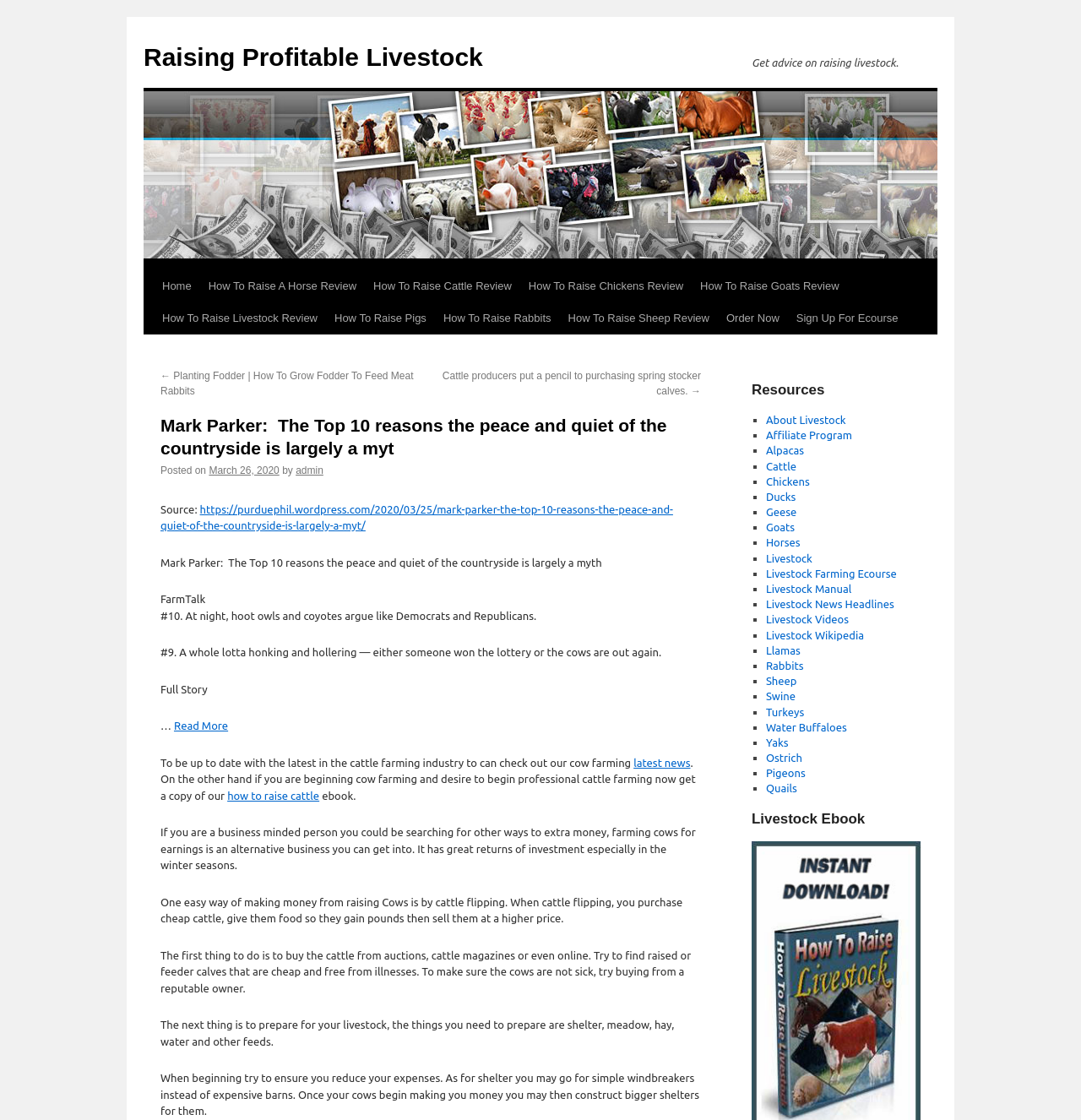Please locate the bounding box coordinates of the element that needs to be clicked to achieve the following instruction: "Visit the 'Home' page". The coordinates should be four float numbers between 0 and 1, i.e., [left, top, right, bottom].

[0.142, 0.241, 0.185, 0.27]